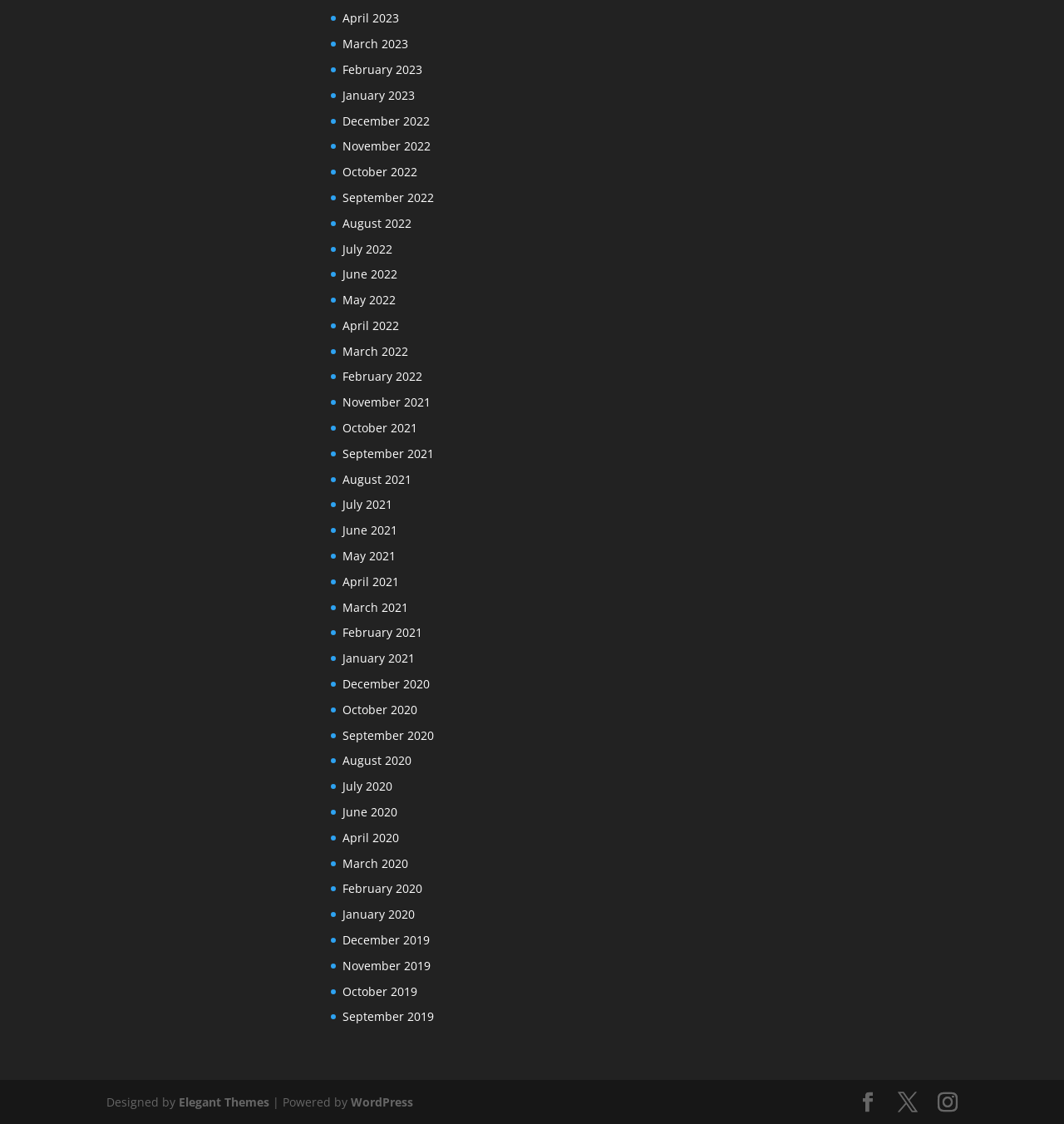Based on the description "March 2023", find the bounding box of the specified UI element.

[0.322, 0.032, 0.384, 0.046]